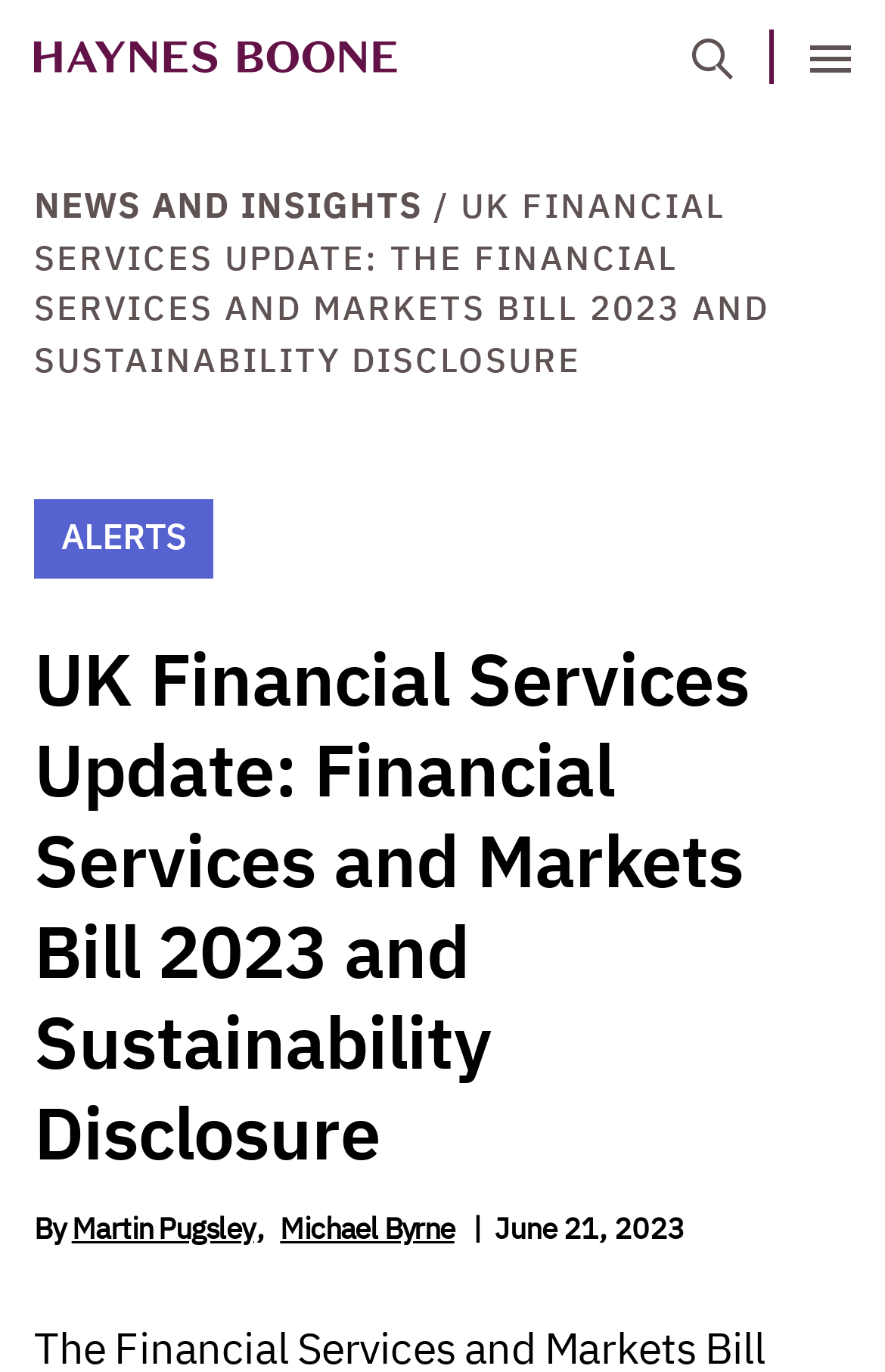What is the category of this article?
Using the visual information, answer the question in a single word or phrase.

NEWS AND INSIGHTS